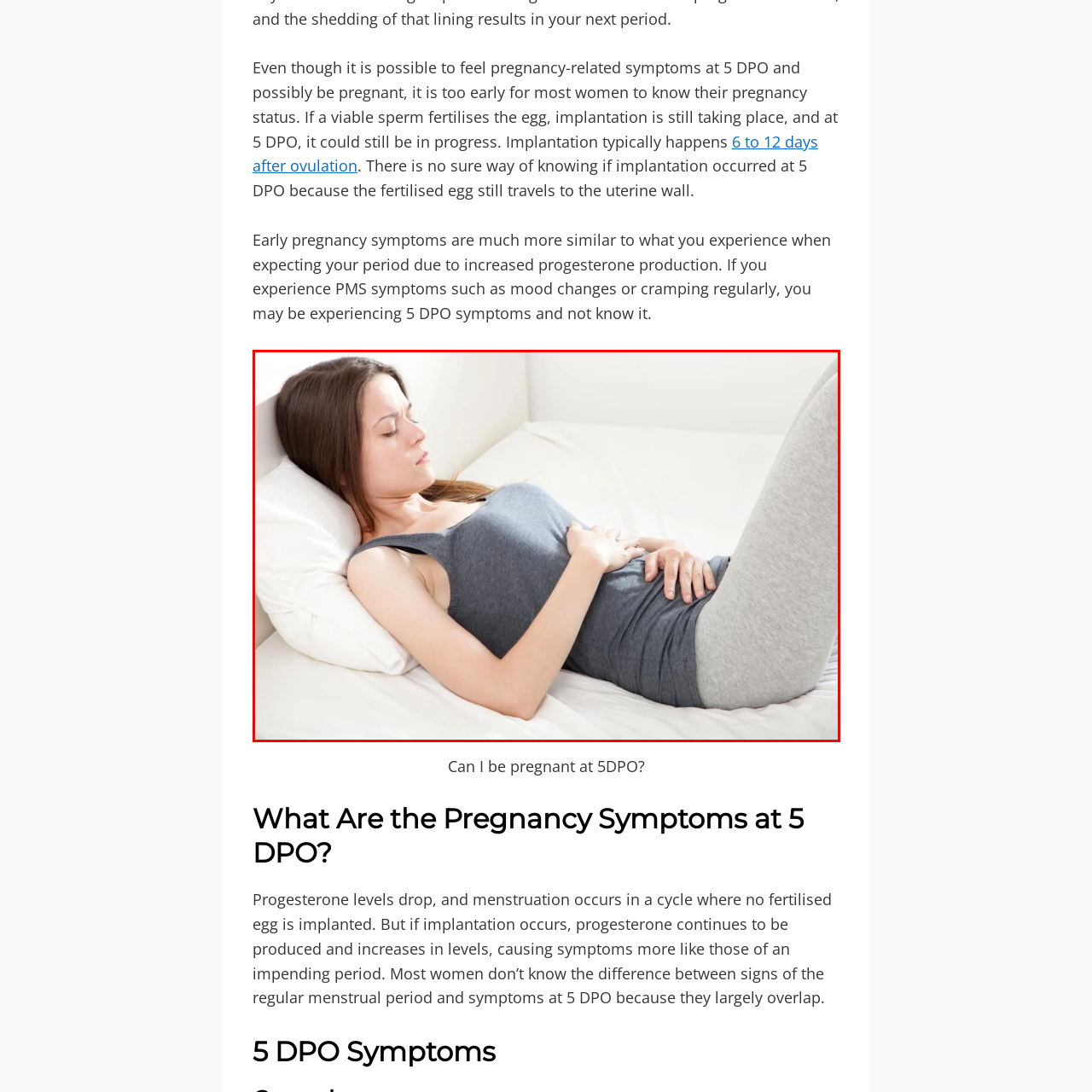What stage of pregnancy is depicted in the image?
Direct your attention to the image marked by the red bounding box and provide a detailed answer based on the visual details available.

The caption explicitly mentions that the image depicts a scene that resonates with the theme of early pregnancy symptoms, specifically around 5 days past ovulation (5 DPO), which is a critical time in a woman's reproductive cycle.